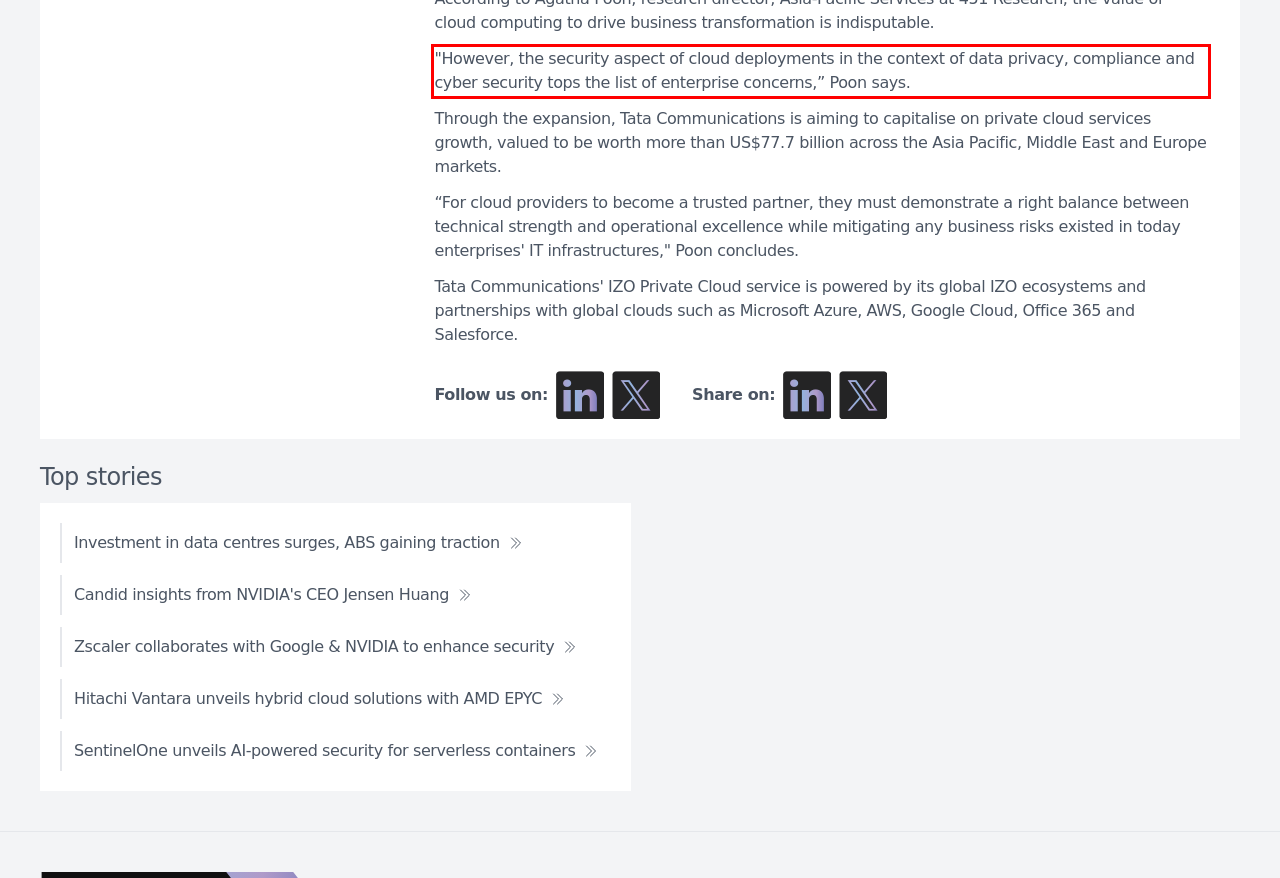Your task is to recognize and extract the text content from the UI element enclosed in the red bounding box on the webpage screenshot.

"However, the security aspect of cloud deployments in the context of data privacy, compliance and cyber security tops the list of enterprise concerns,” Poon says.